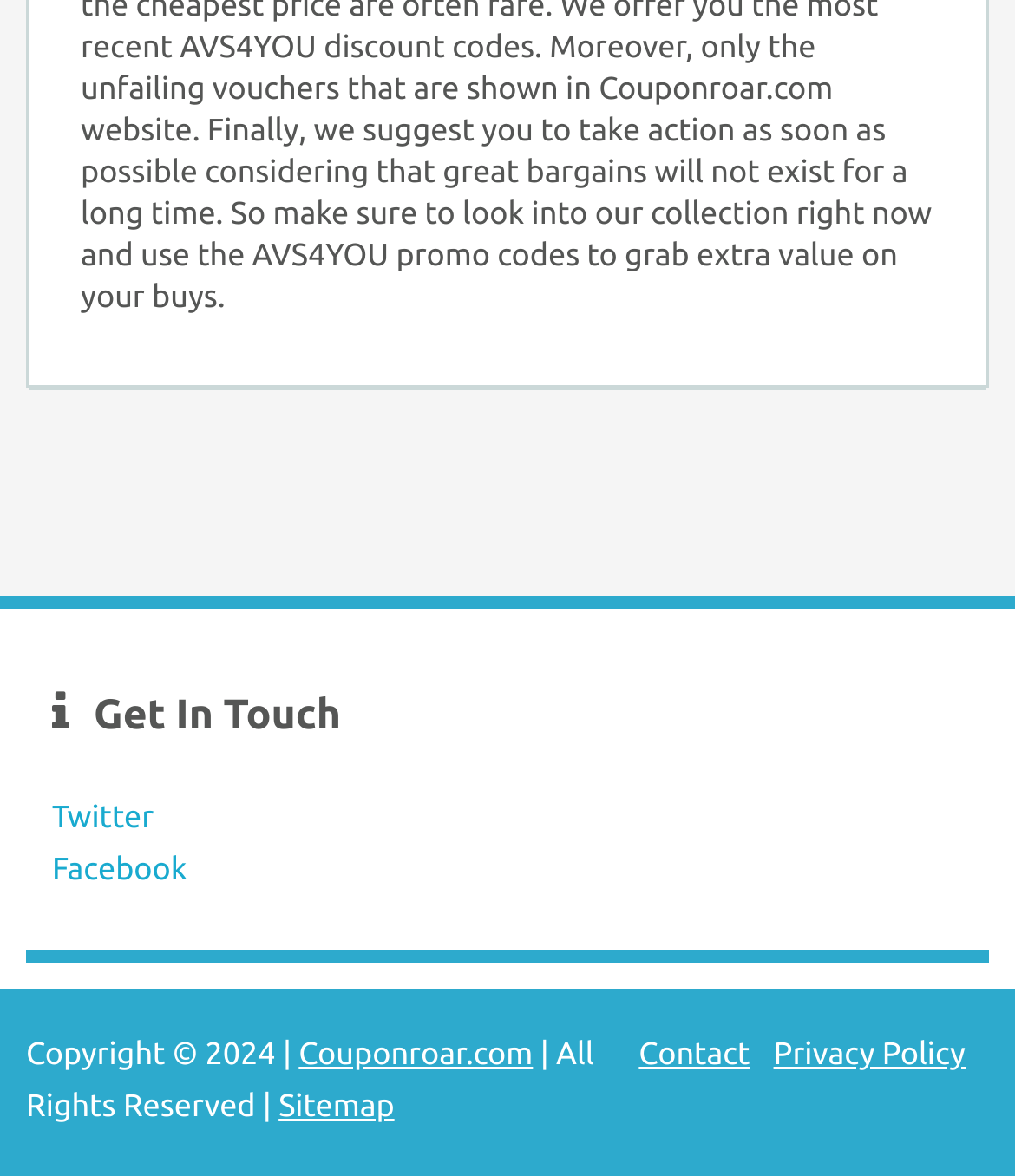What is the purpose of the 'Contact' link?
Answer briefly with a single word or phrase based on the image.

To get in touch